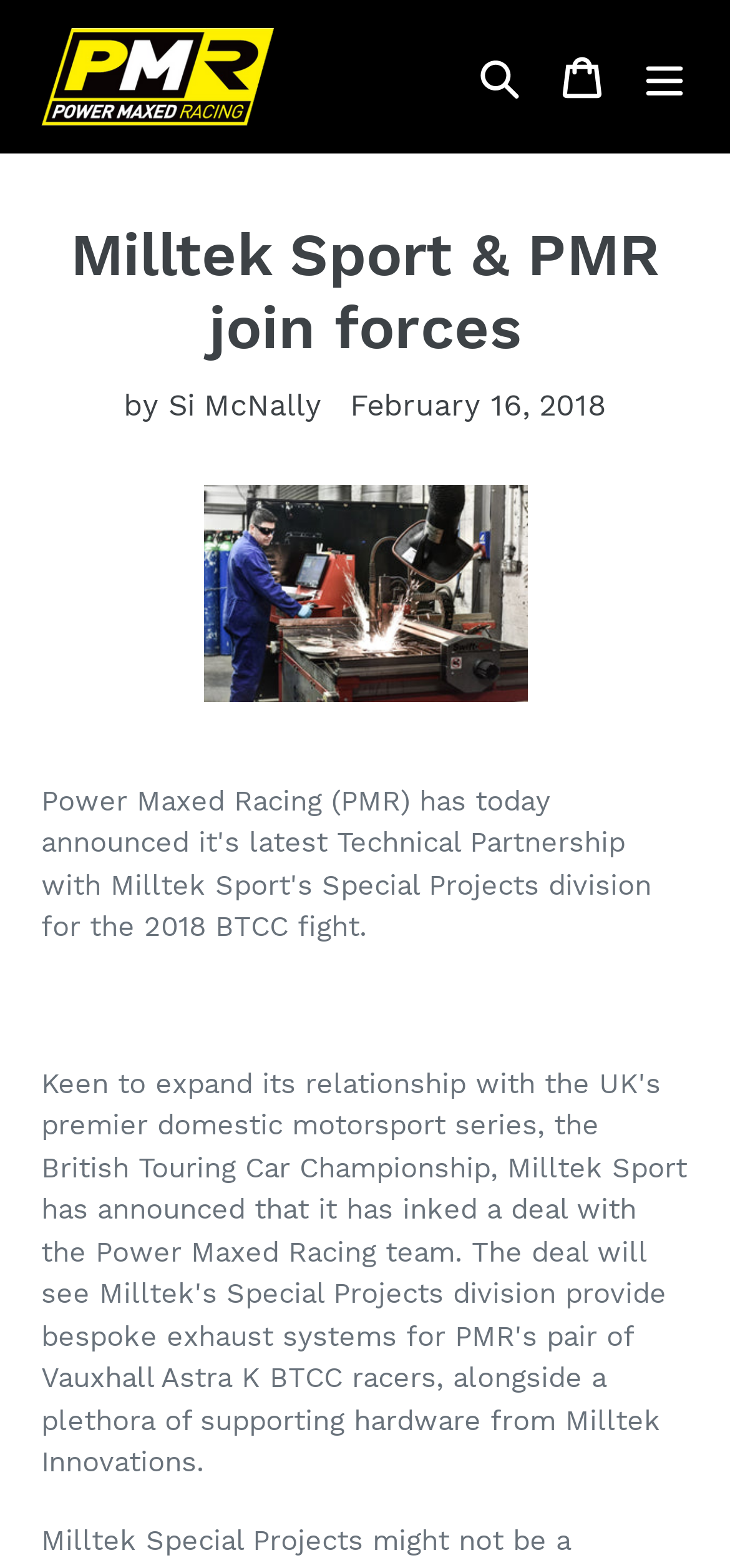Craft a detailed narrative of the webpage's structure and content.

The webpage is about Power Maxed Racing (PMR) and its technical partnership with Milltek Sport's Special Projects division for the 2018 BTCC fight. At the top left of the page, there is a link to Power Maxed Racing, accompanied by an image with the same name. 

To the right of the image, there are three buttons: a search button, a cart link, and a menu button. The menu button, when expanded, controls a mobile navigation menu.

Below the top section, there is a heading that reads "Milltek Sport & PMR join forces". This heading is followed by a subheading "by Si McNally" and a timestamp "February 16, 2018". There is a small, non-descriptive text element below the timestamp.